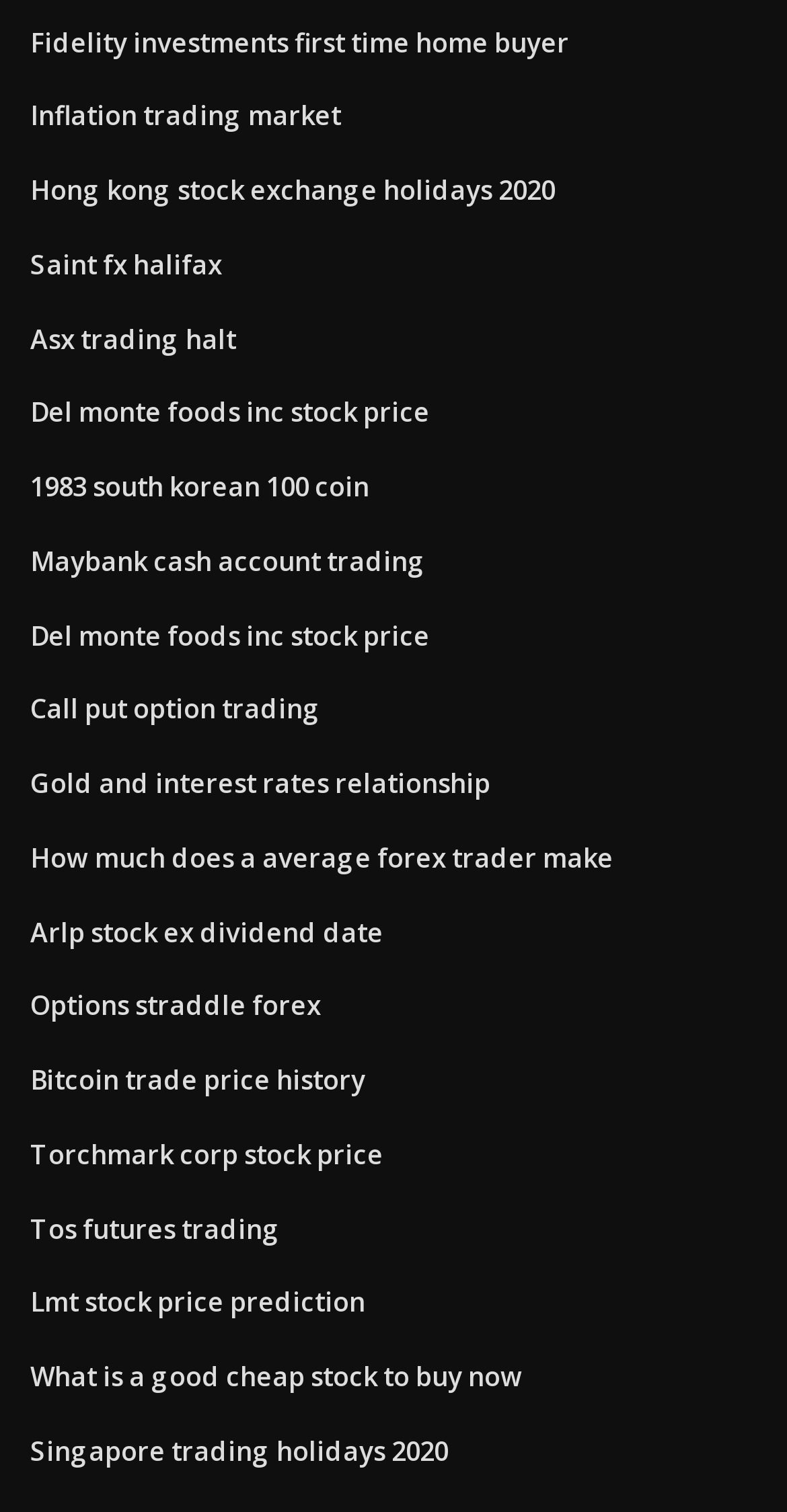Locate the coordinates of the bounding box for the clickable region that fulfills this instruction: "Play the video".

None